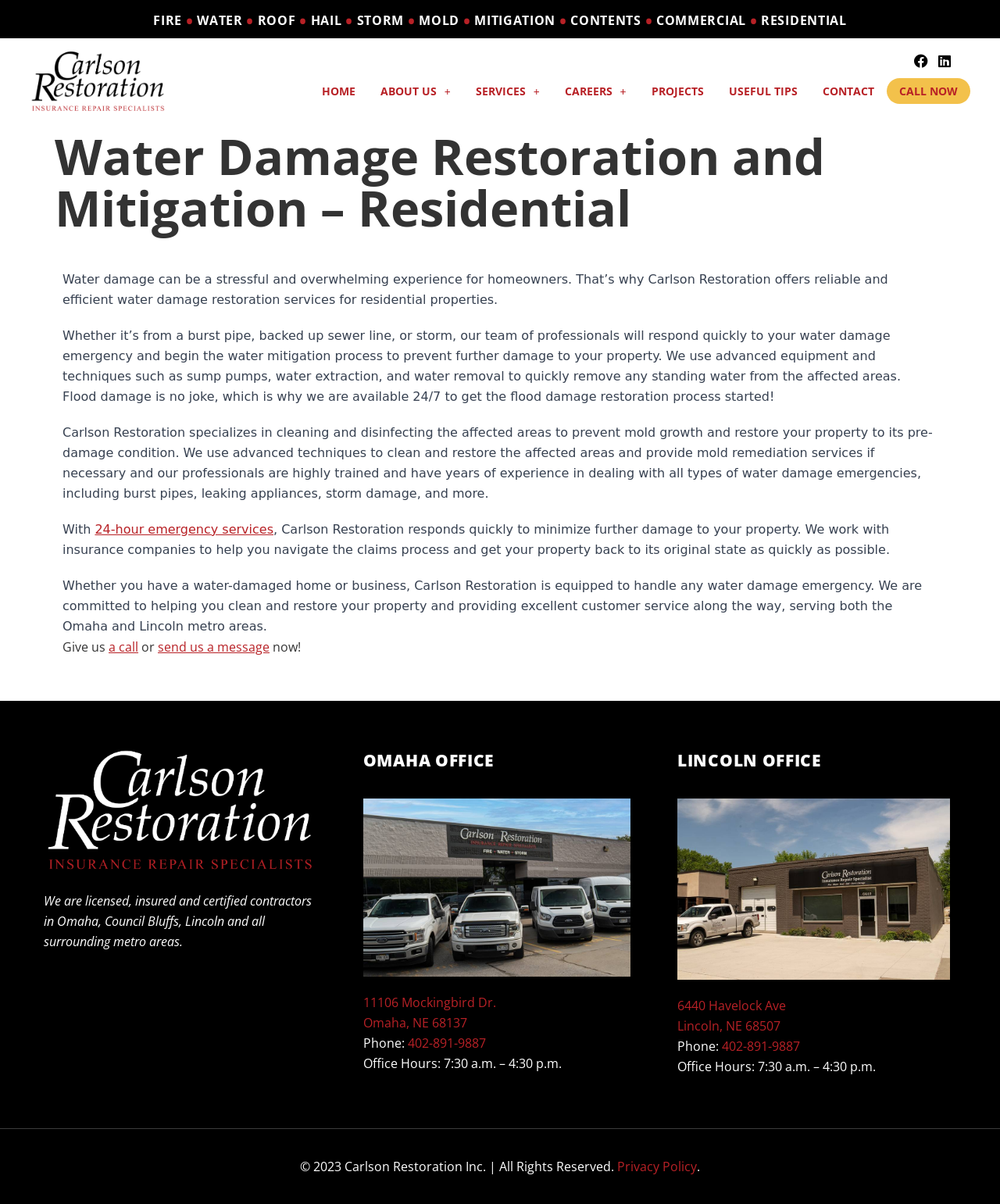Please specify the bounding box coordinates in the format (top-left x, top-left y, bottom-right x, bottom-right y), with values ranging from 0 to 1. Identify the bounding box for the UI component described as follows: Careers

[0.552, 0.061, 0.639, 0.091]